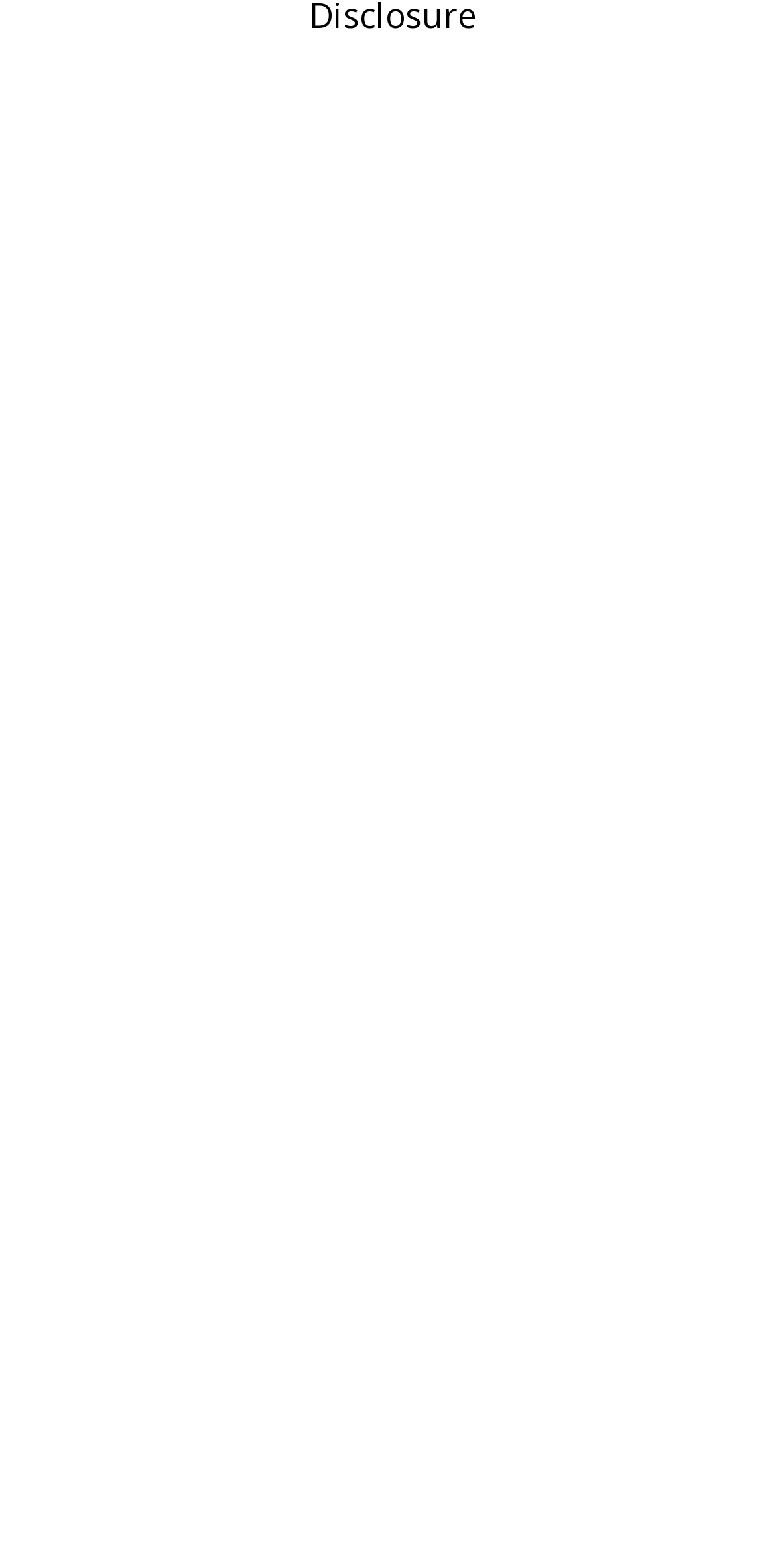Specify the bounding box coordinates of the area to click in order to execute this command: 'explore CardBreakersLive.com'. The coordinates should consist of four float numbers ranging from 0 to 1, and should be formatted as [left, top, right, bottom].

[0.256, 0.29, 0.744, 0.32]